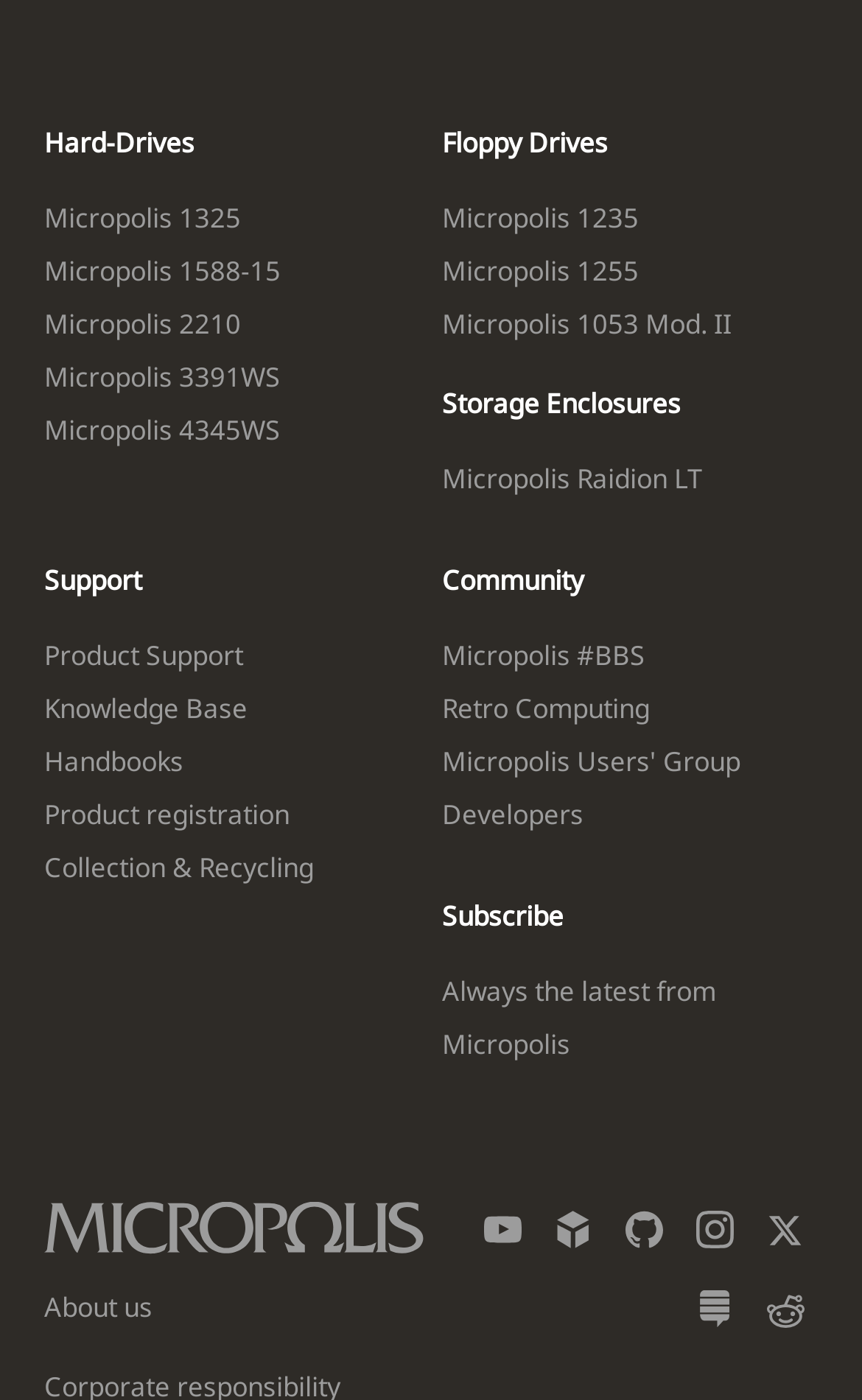Please reply to the following question with a single word or a short phrase:
What is the first item under the 'Community' category?

Micropolis #BBS